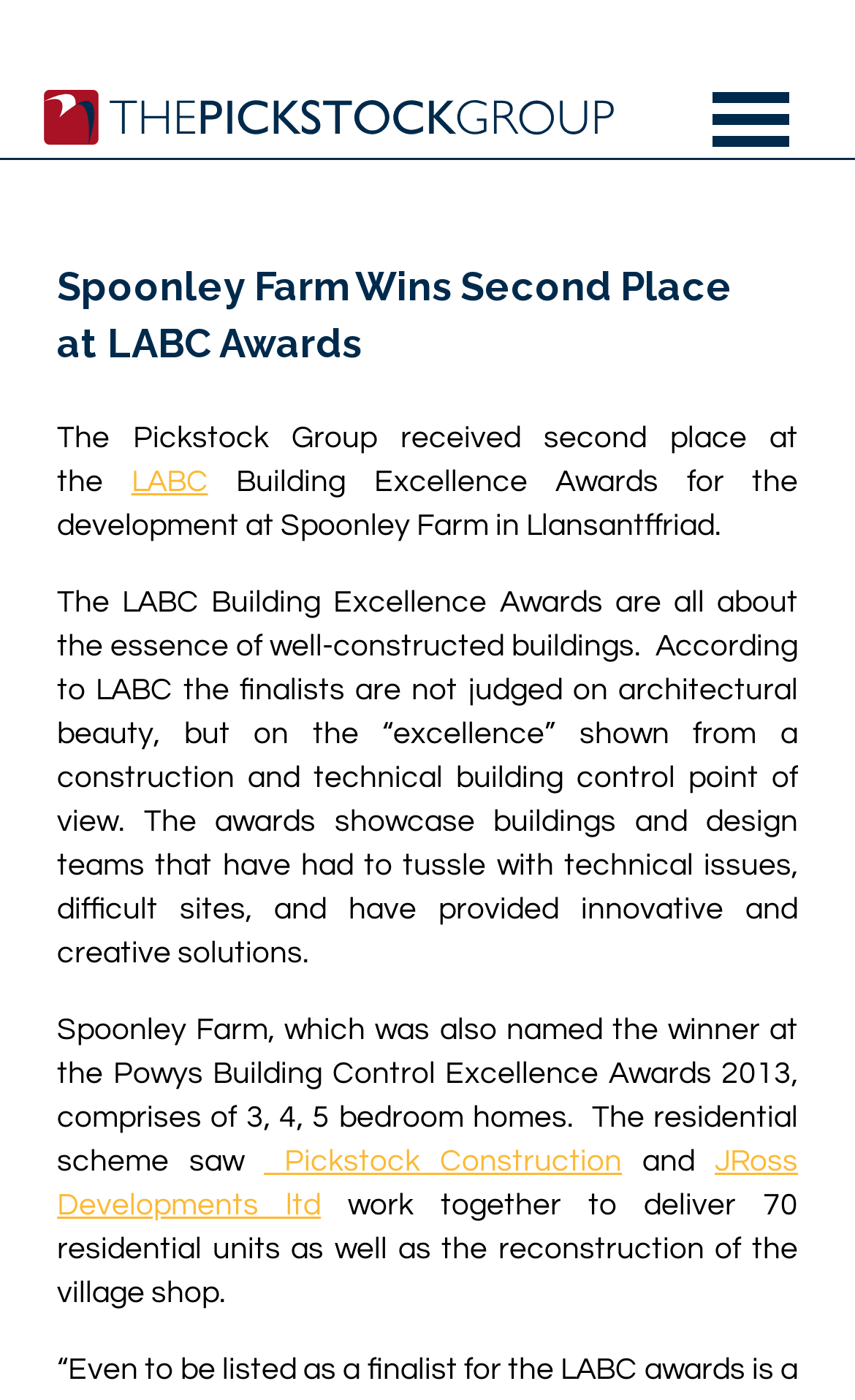Using the webpage screenshot and the element description Pickstock Construction, determine the bounding box coordinates. Specify the coordinates in the format (top-left x, top-left y, bottom-right x, bottom-right y) with values ranging from 0 to 1.

[0.309, 0.819, 0.727, 0.84]